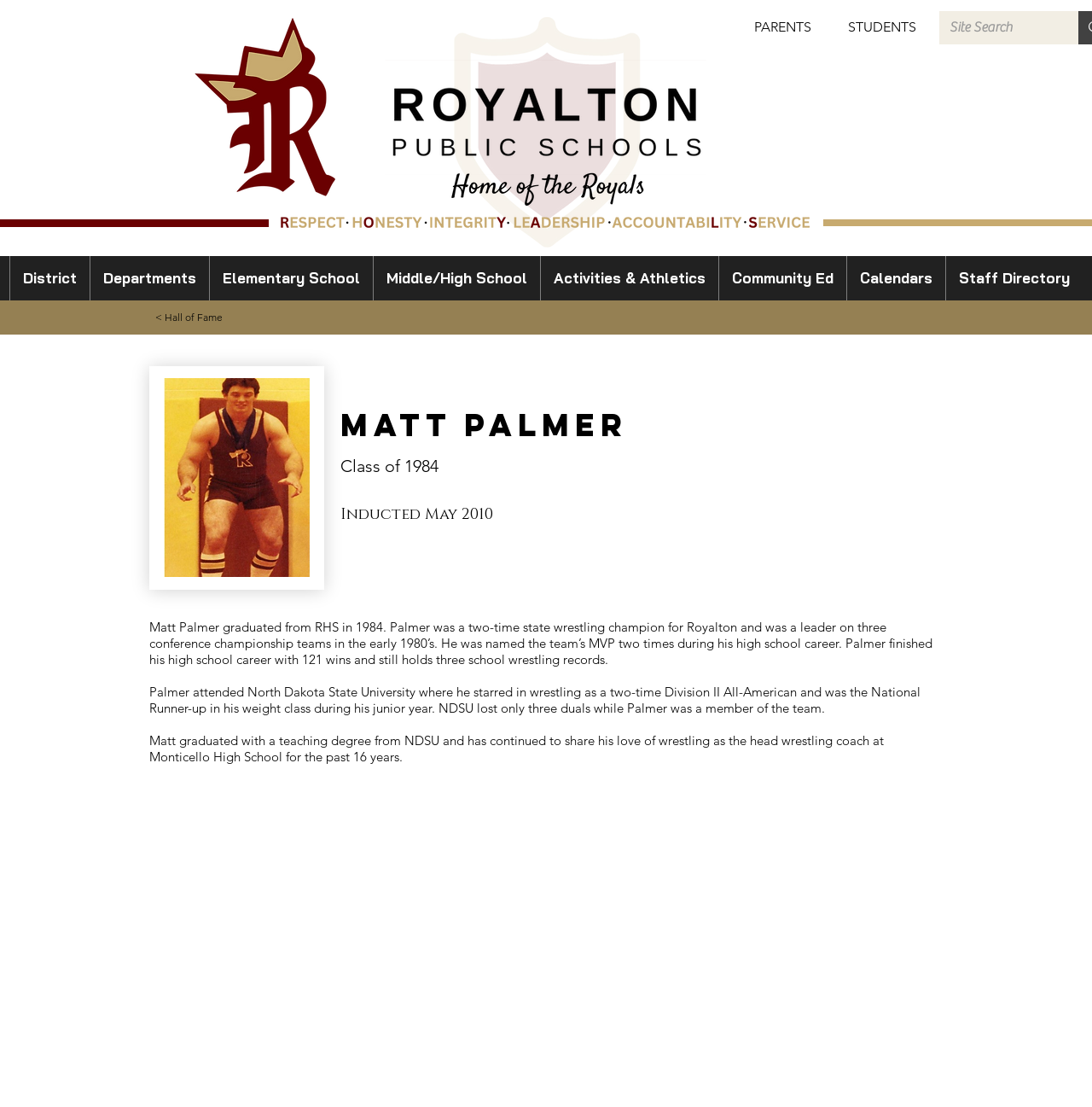Can you find the bounding box coordinates of the area I should click to execute the following instruction: "Click the Simple Presentation Logo"?

[0.352, 0.053, 0.647, 0.158]